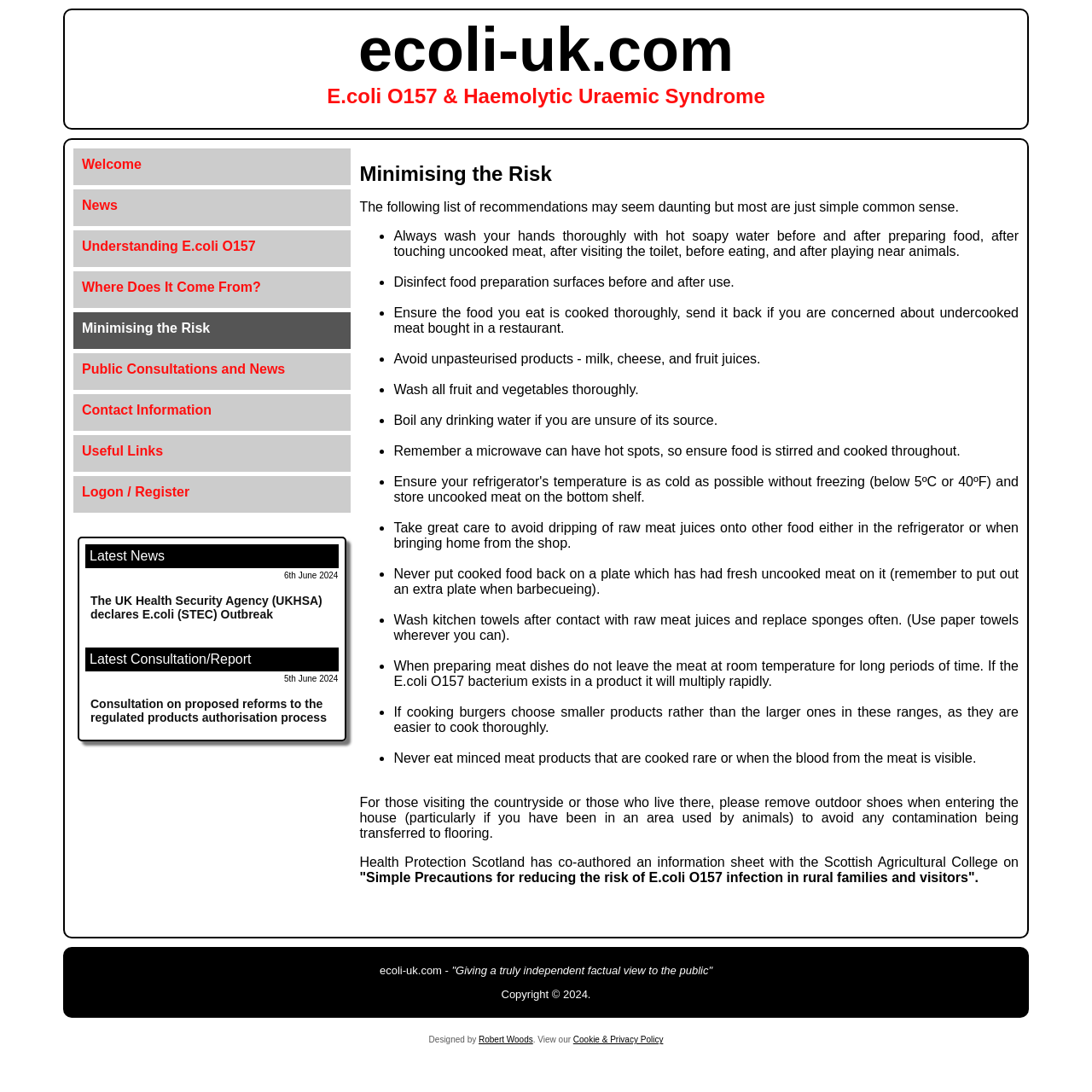Find the bounding box coordinates of the element to click in order to complete the given instruction: "Click on the 'Minimising the Risk' link."

[0.071, 0.29, 0.317, 0.312]